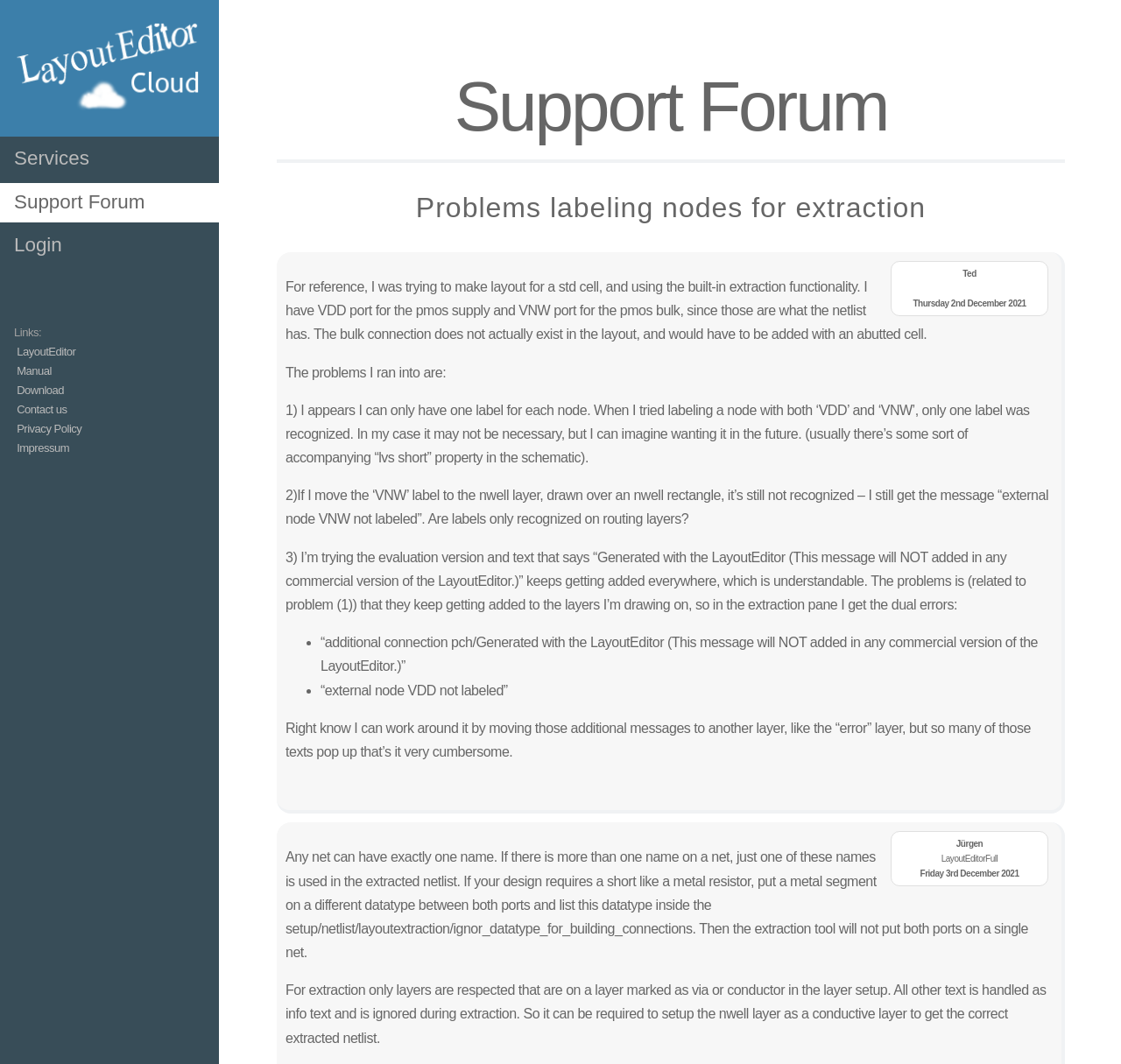Utilize the details in the image to give a detailed response to the question: What is the purpose of the 'Support Forum' section?

The 'Support Forum' section is where users can discuss their problems and issues with the software, as seen in the conversation between 'Ted' and 'Jürgen' about labeling nodes for extraction.